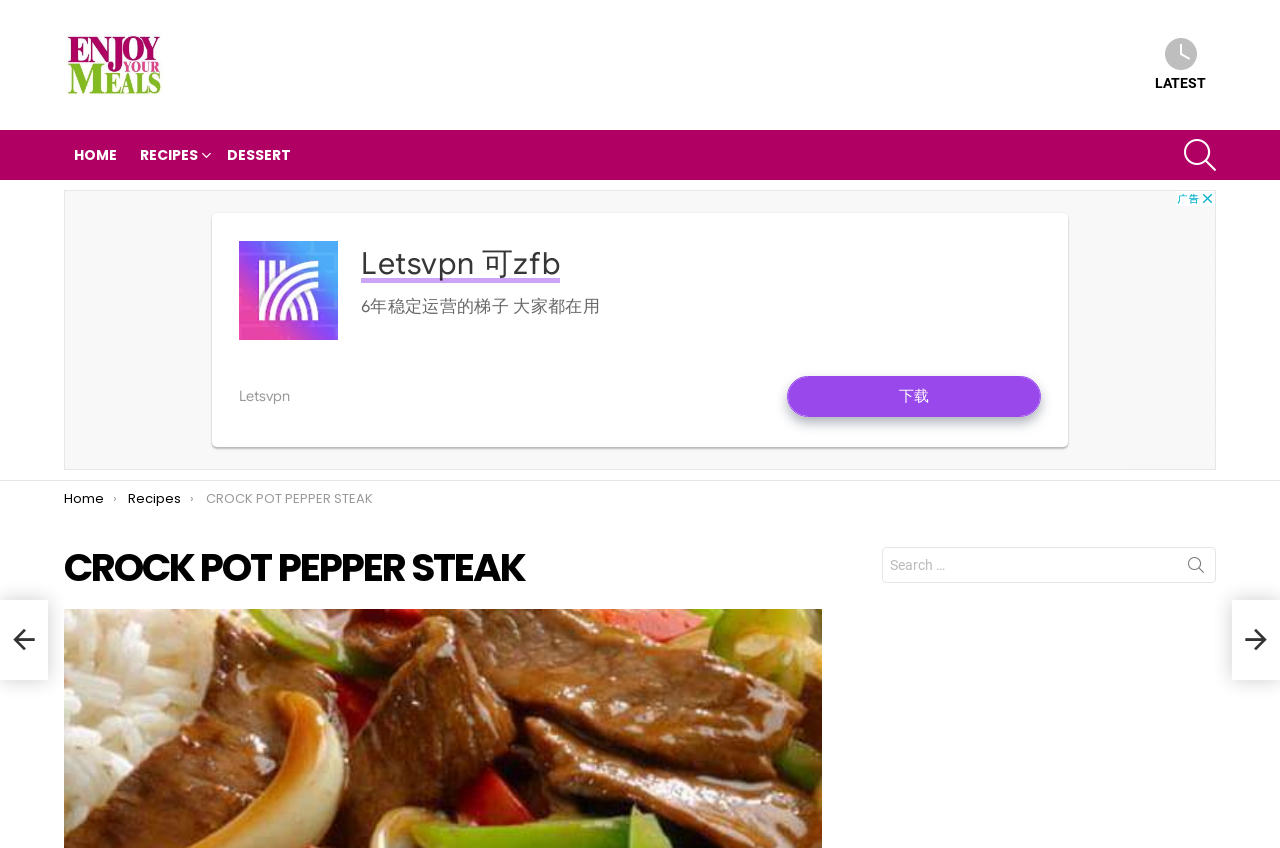Highlight the bounding box coordinates of the region I should click on to meet the following instruction: "search for something".

[0.689, 0.645, 0.95, 0.688]